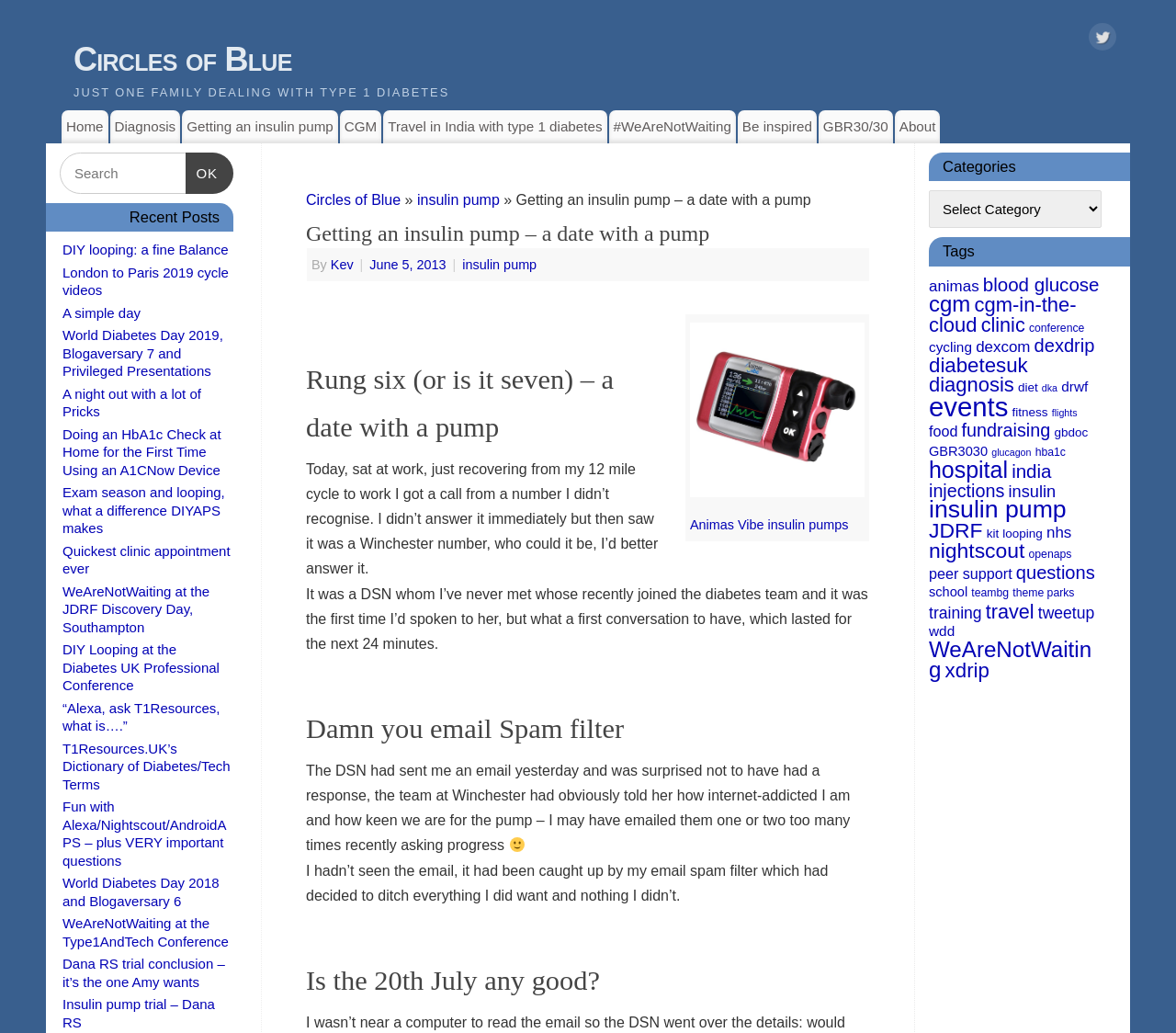Determine the bounding box coordinates (top-left x, top-left y, bottom-right x, bottom-right y) of the UI element described in the following text: “Alexa, ask T1Resources, what is….”

[0.053, 0.678, 0.187, 0.71]